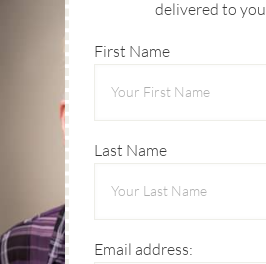What is the atmosphere of the subscription prompt?
Based on the image, provide a one-word or brief-phrase response.

Inviting